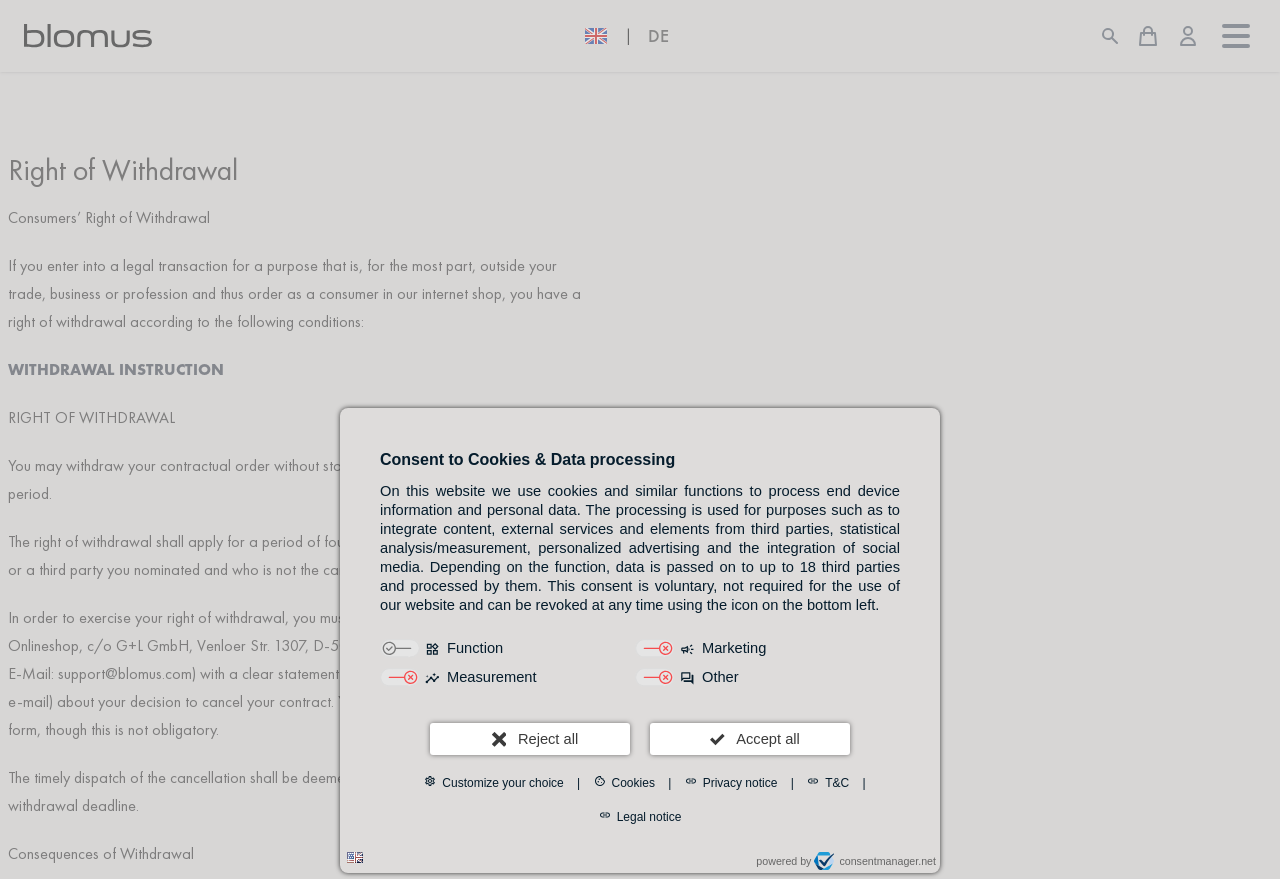Given the element description: "Cookies", predict the bounding box coordinates of this UI element. The coordinates must be four float numbers between 0 and 1, given as [left, top, right, bottom].

[0.456, 0.87, 0.519, 0.908]